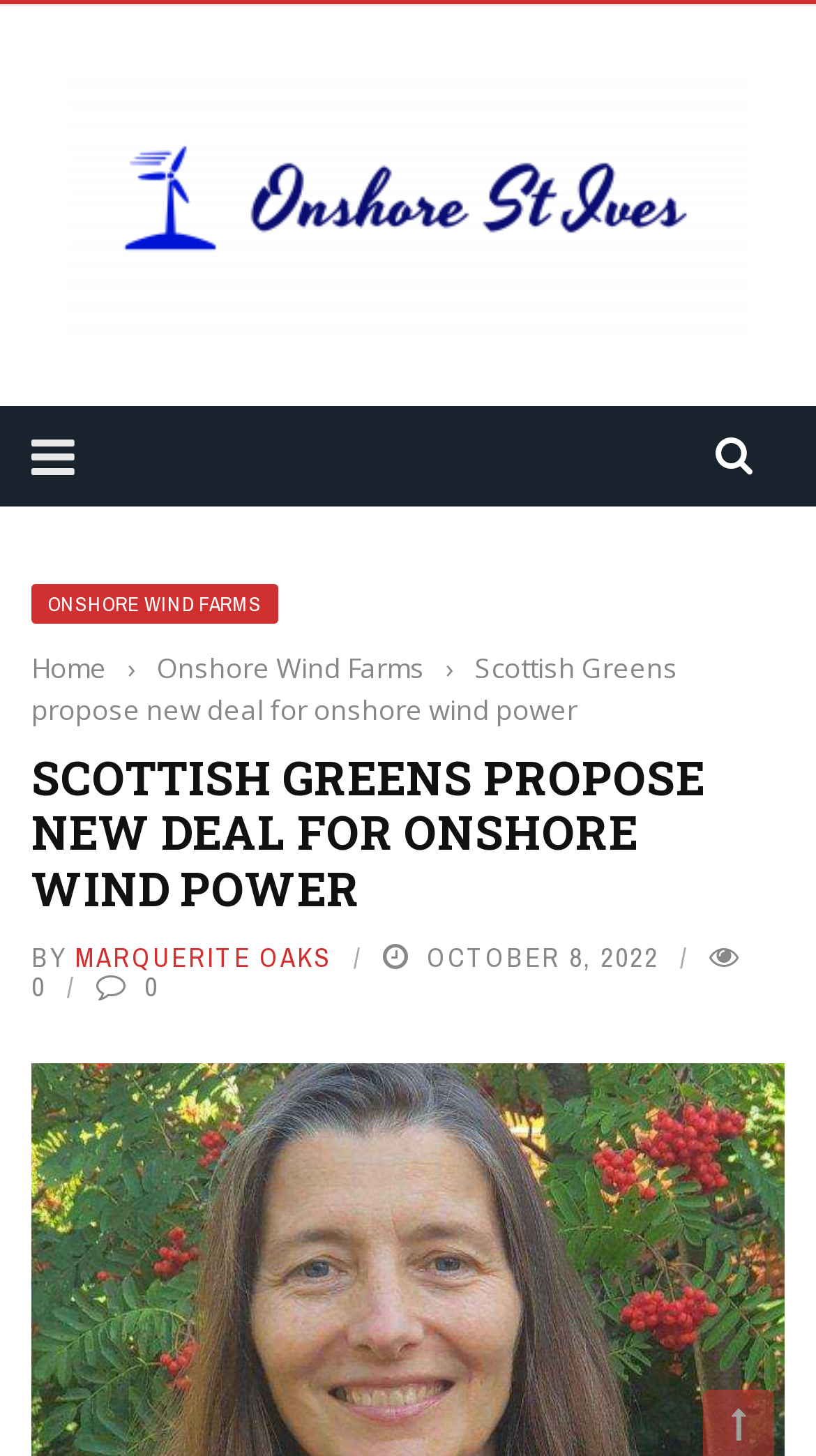Respond with a single word or phrase for the following question: 
What is the topic of the article?

Onshore wind power